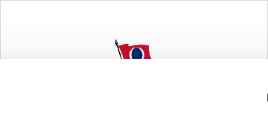What is the position being advertised?
Please answer using one word or phrase, based on the screenshot.

Cunard F&B Performance Manager